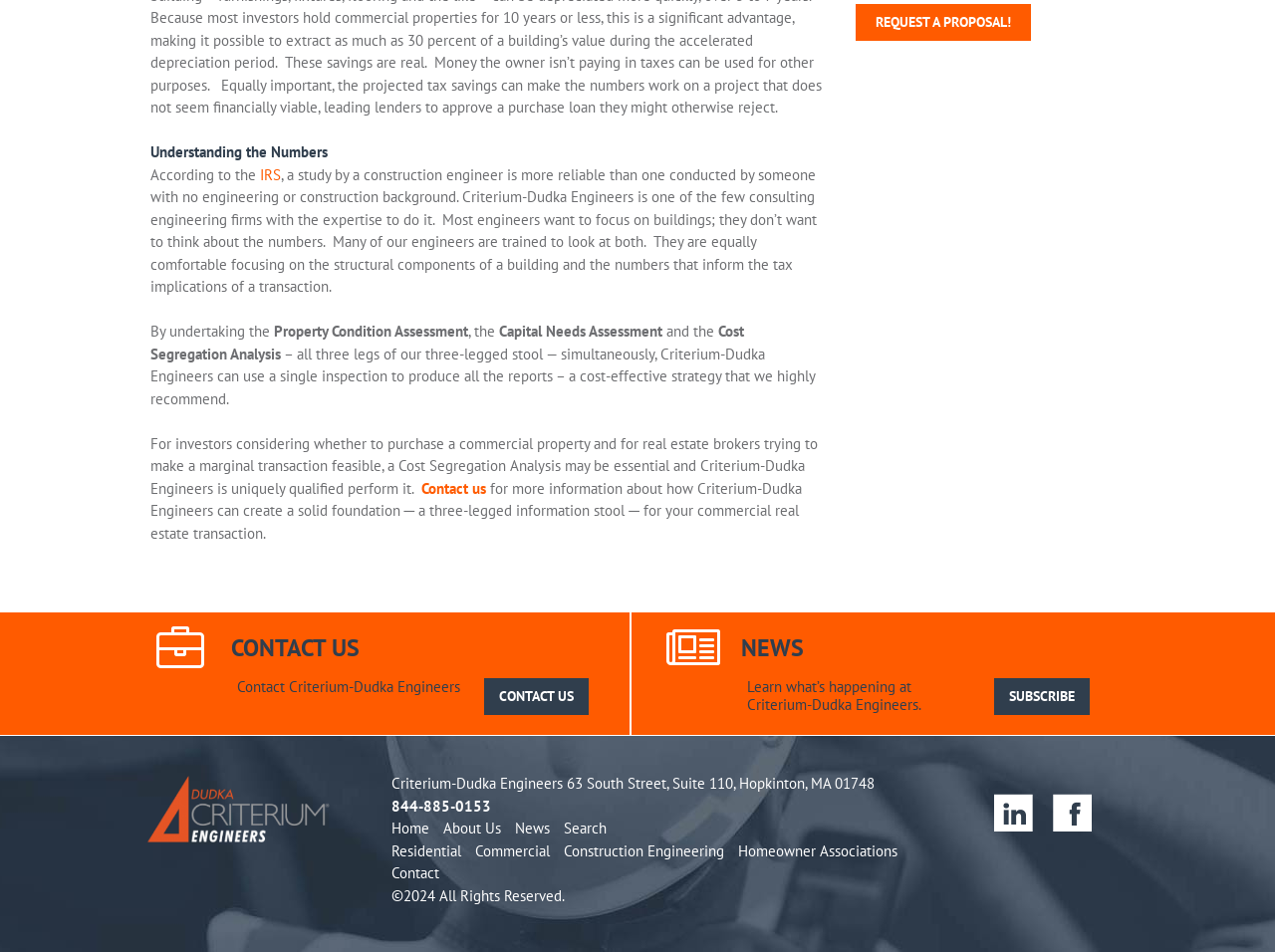Calculate the bounding box coordinates of the UI element given the description: "Construction Engineering".

[0.442, 0.884, 0.576, 0.904]